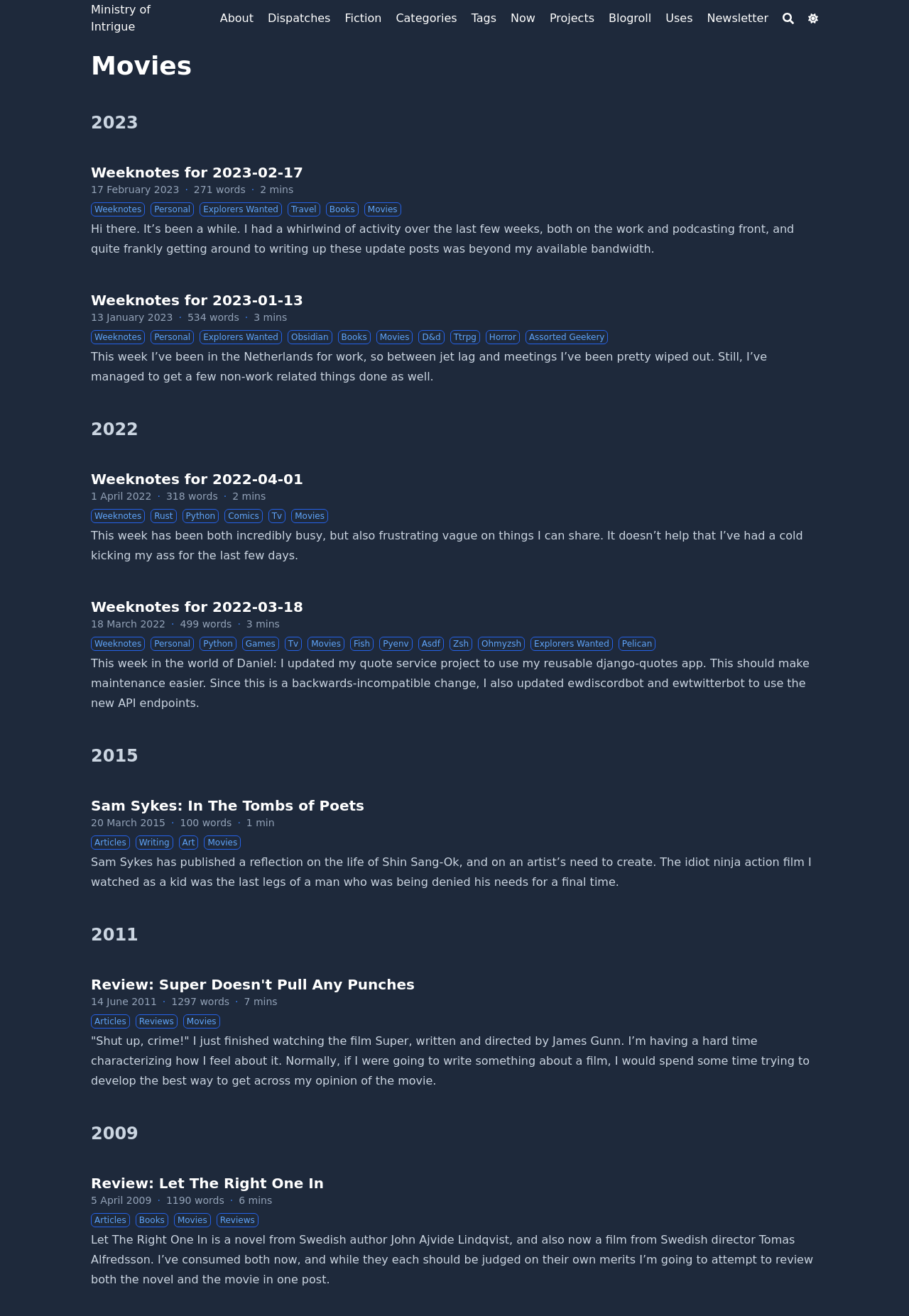Mark the bounding box of the element that matches the following description: "Personal".

[0.166, 0.484, 0.213, 0.495]